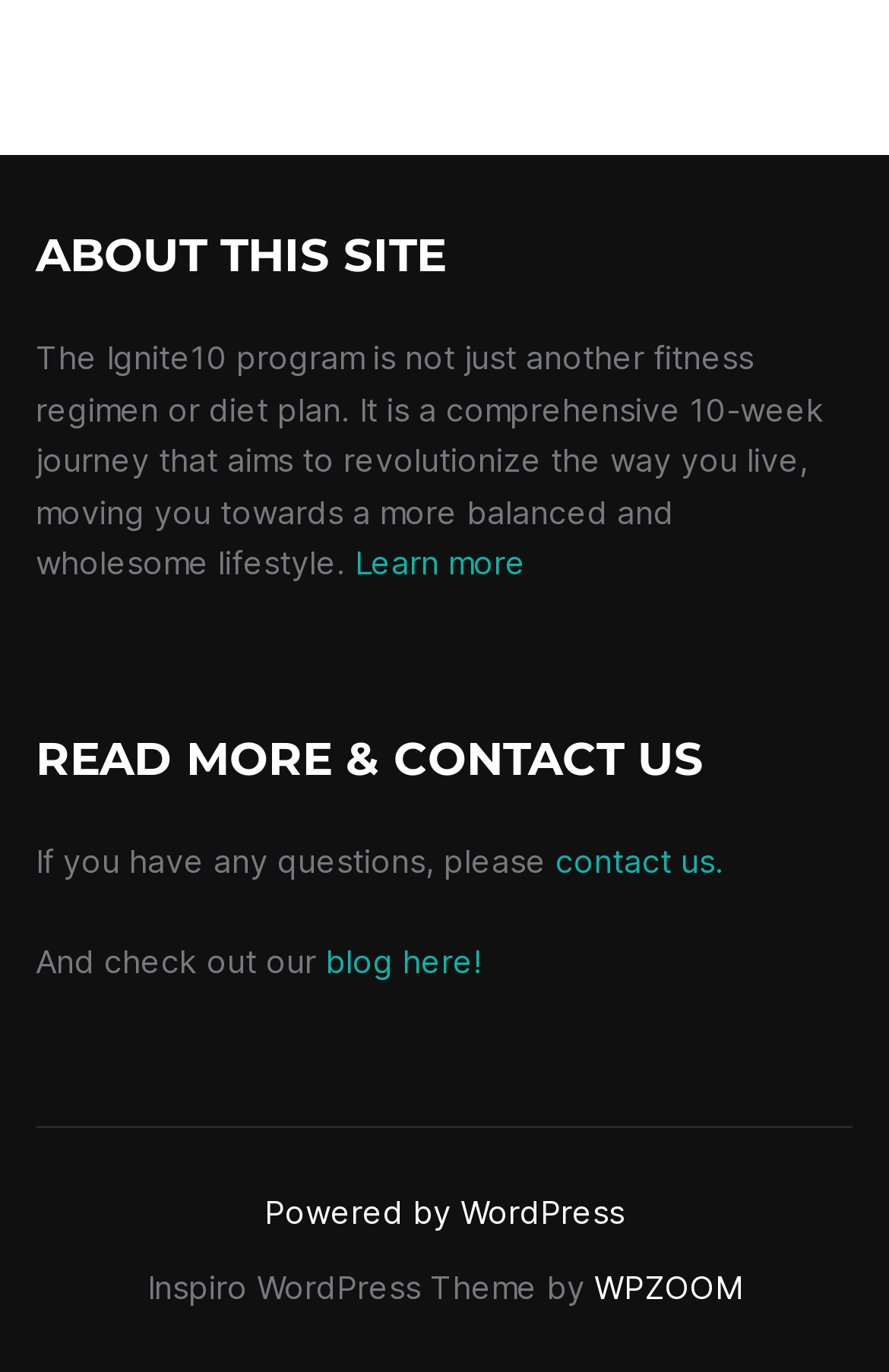Using the details from the image, please elaborate on the following question: What can you do if you have any questions?

According to the StaticText element 'If you have any questions, please' and the link element 'contact us.', if you have any questions, you can contact us.